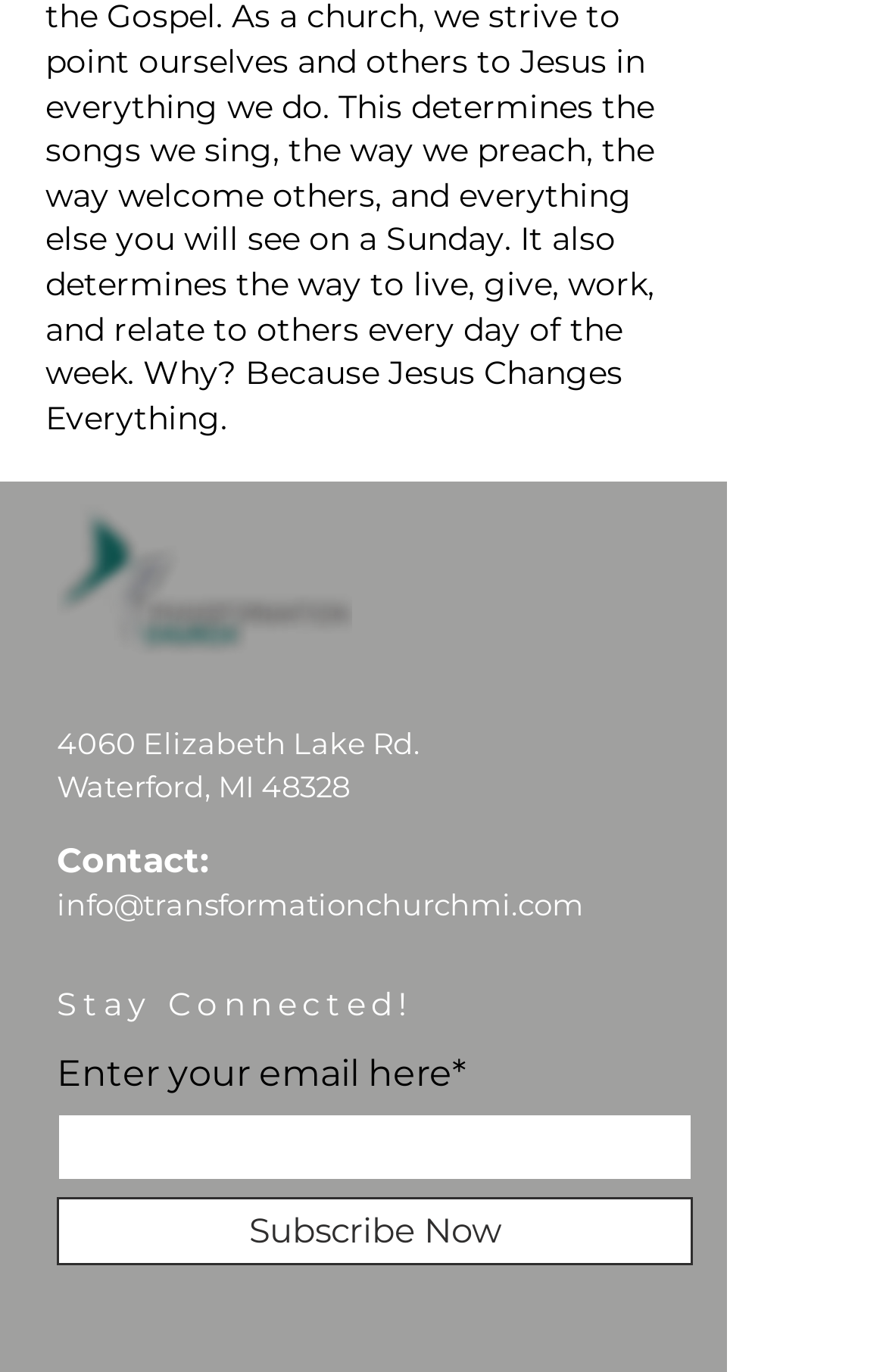Using the given description, provide the bounding box coordinates formatted as (top-left x, top-left y, bottom-right x, bottom-right y), with all values being floating point numbers between 0 and 1. Description: name="email"

[0.064, 0.811, 0.782, 0.861]